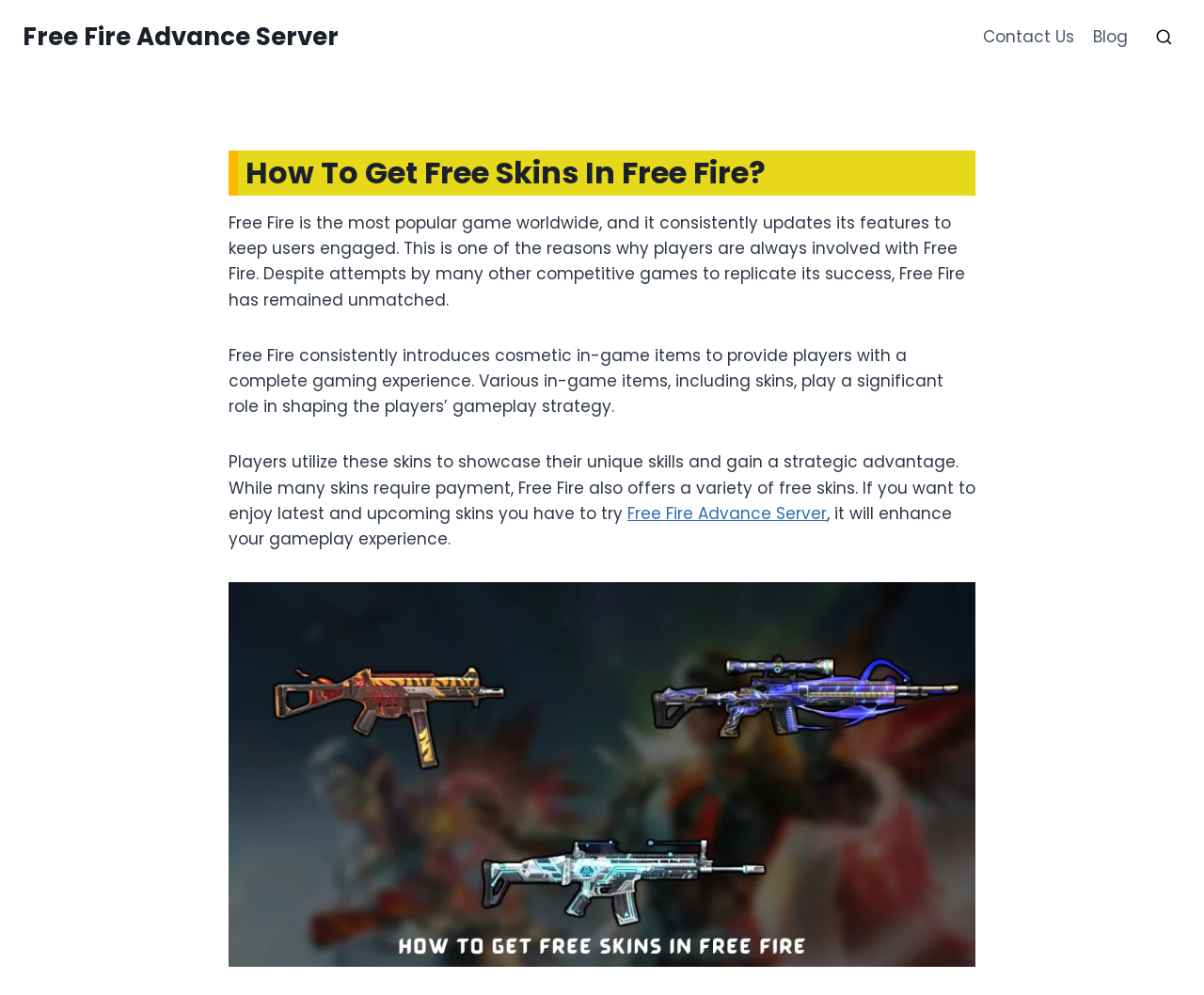Locate the UI element described by Free Fire Advance Server and provide its bounding box coordinates. Use the format (top-left x, top-left y, bottom-right x, bottom-right y) with all values as floating point numbers between 0 and 1.

[0.521, 0.504, 0.687, 0.527]